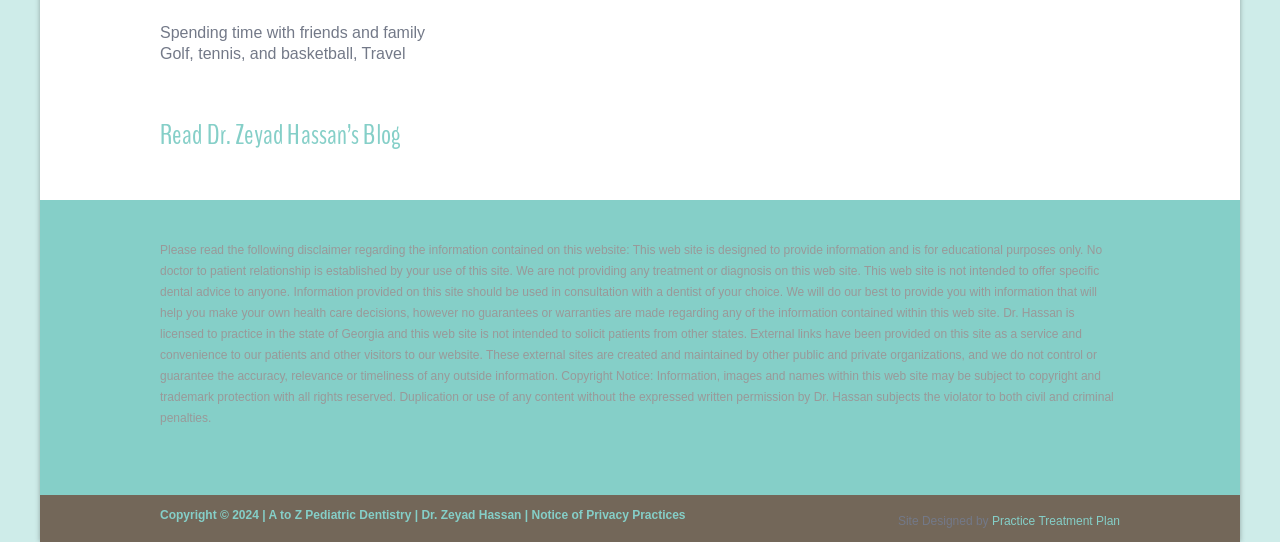Please provide a one-word or phrase answer to the question: 
What is the purpose of this website?

Educational purposes